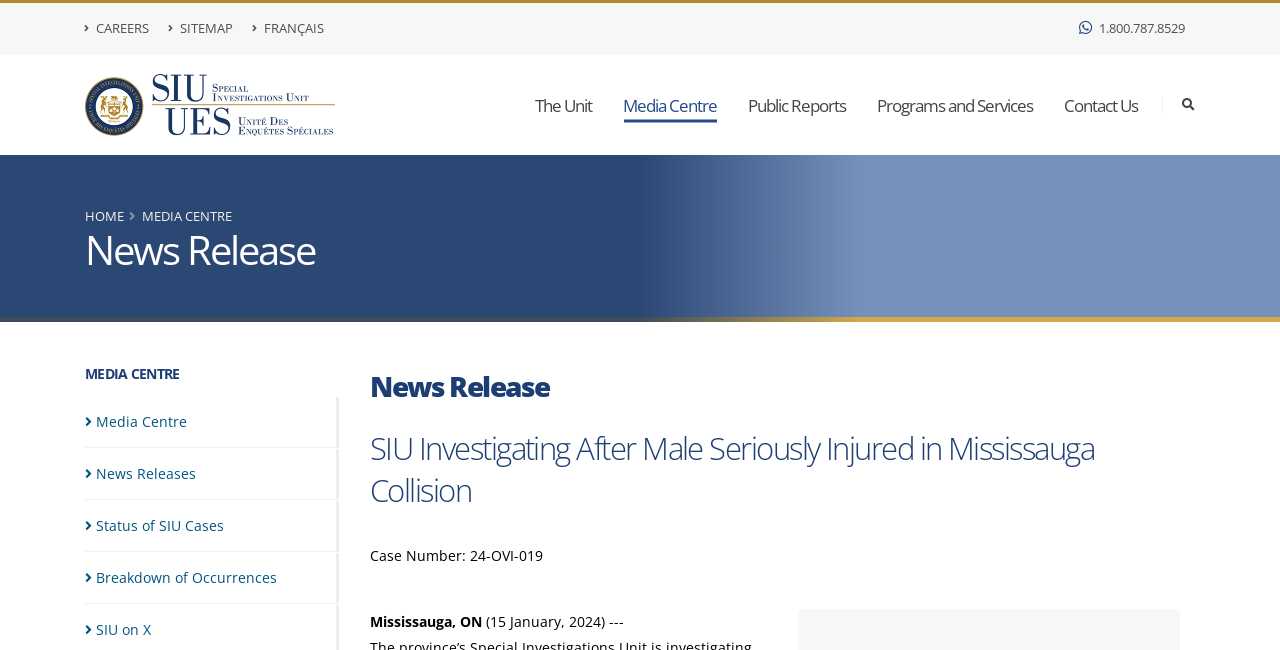Provide a brief response to the question below using one word or phrase:
What is the logo of the Special Investigations Unit?

SIU logo